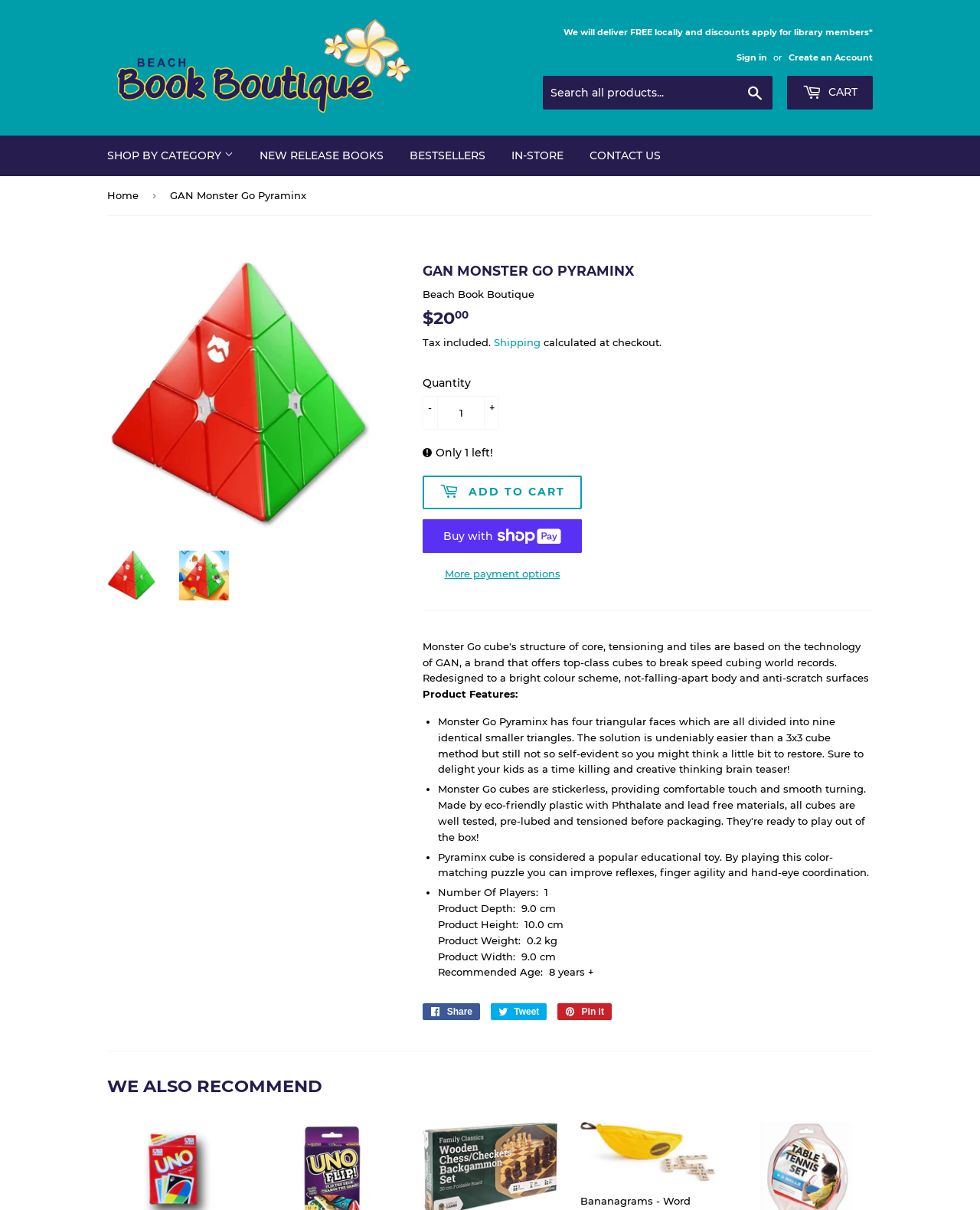Locate the bounding box coordinates of the region to be clicked to comply with the following instruction: "View GAN Monster Go Pyraminx product details". The coordinates must be four float numbers between 0 and 1, in the form [left, top, right, bottom].

[0.109, 0.455, 0.16, 0.496]